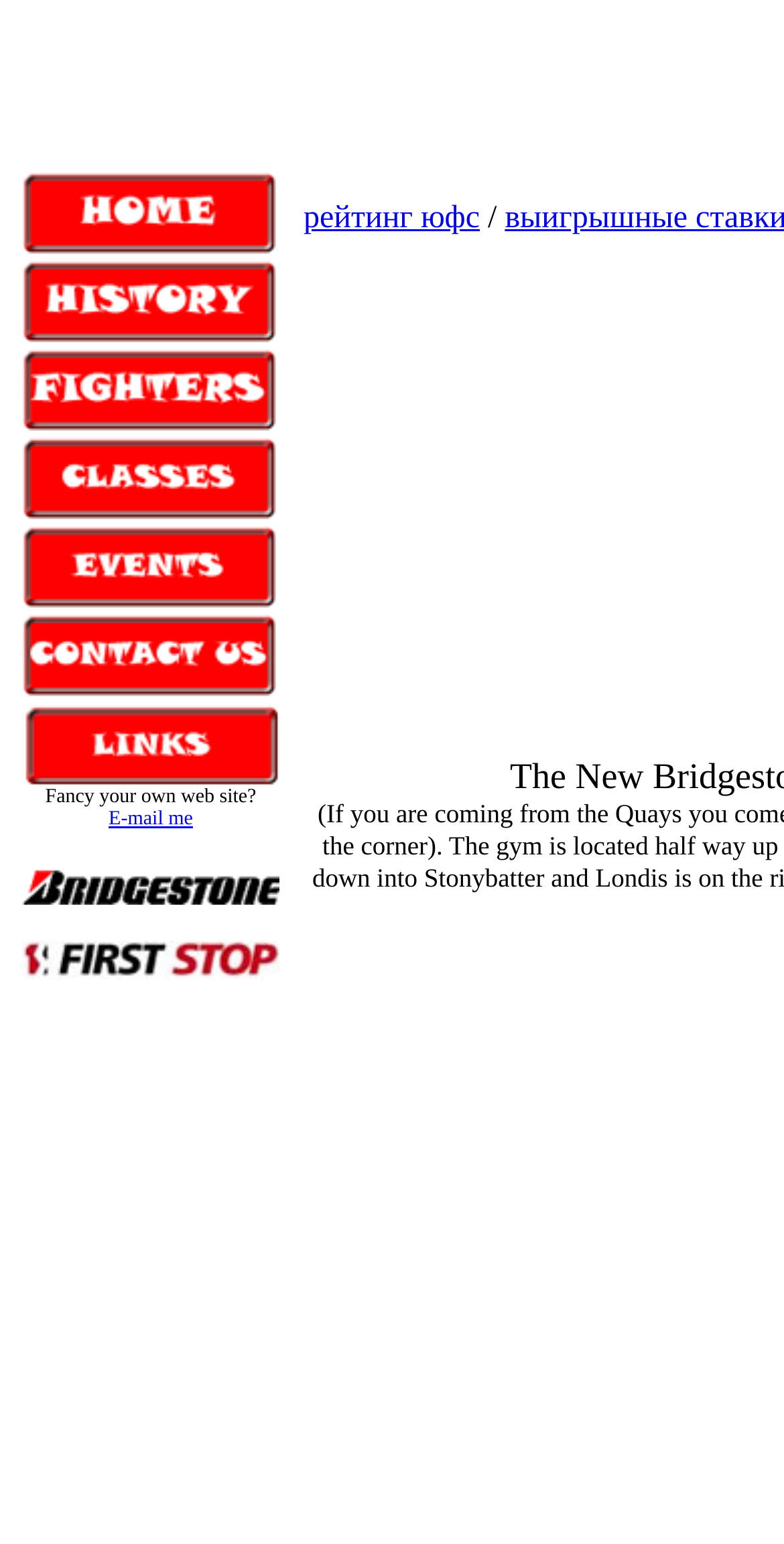Give a one-word or one-phrase response to the question:
What is the purpose of the email link?

To contact for a web site